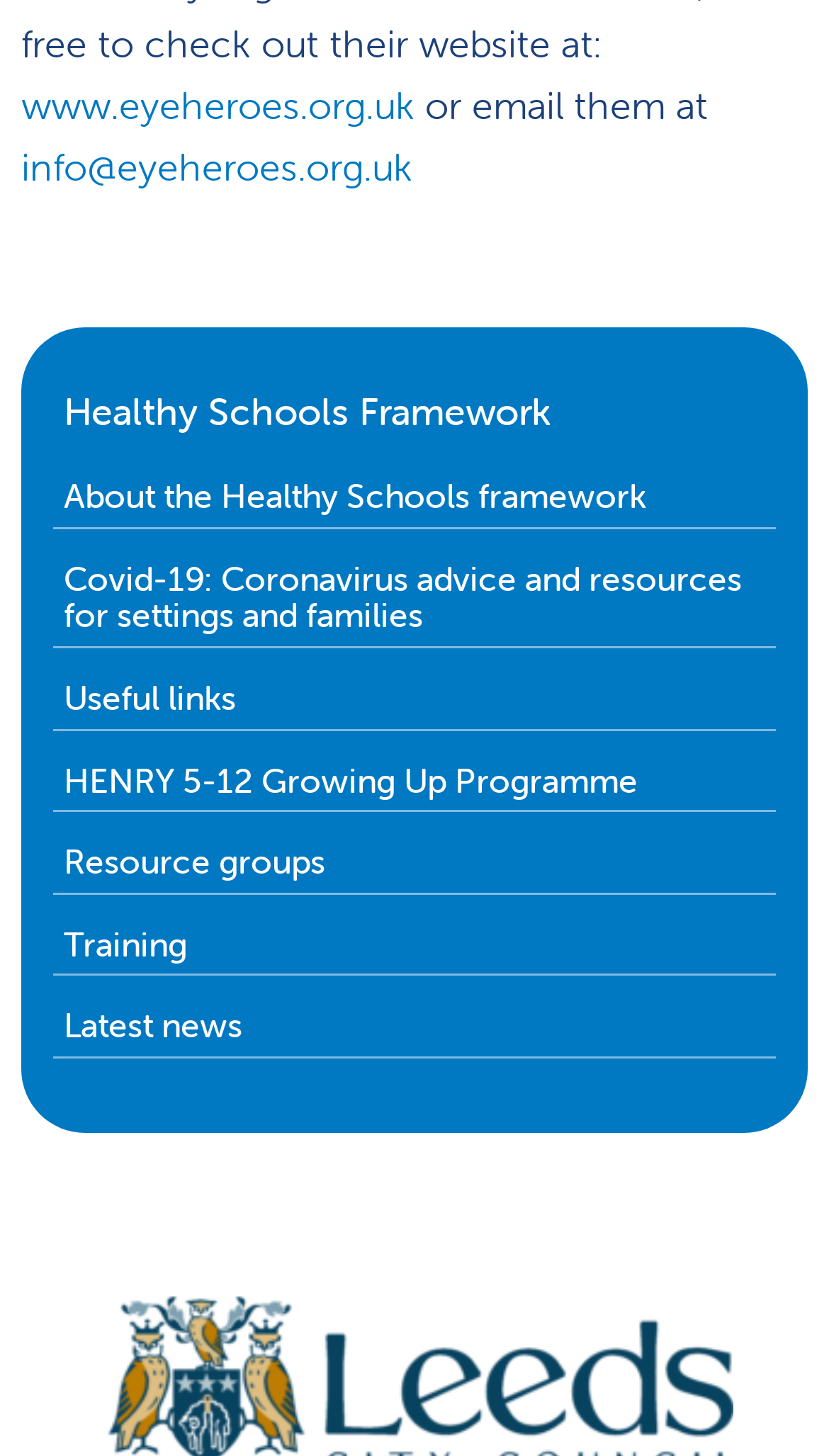Using the provided description: "Useful links", find the bounding box coordinates of the corresponding UI element. The output should be four float numbers between 0 and 1, in the format [left, top, right, bottom].

[0.064, 0.452, 0.936, 0.501]